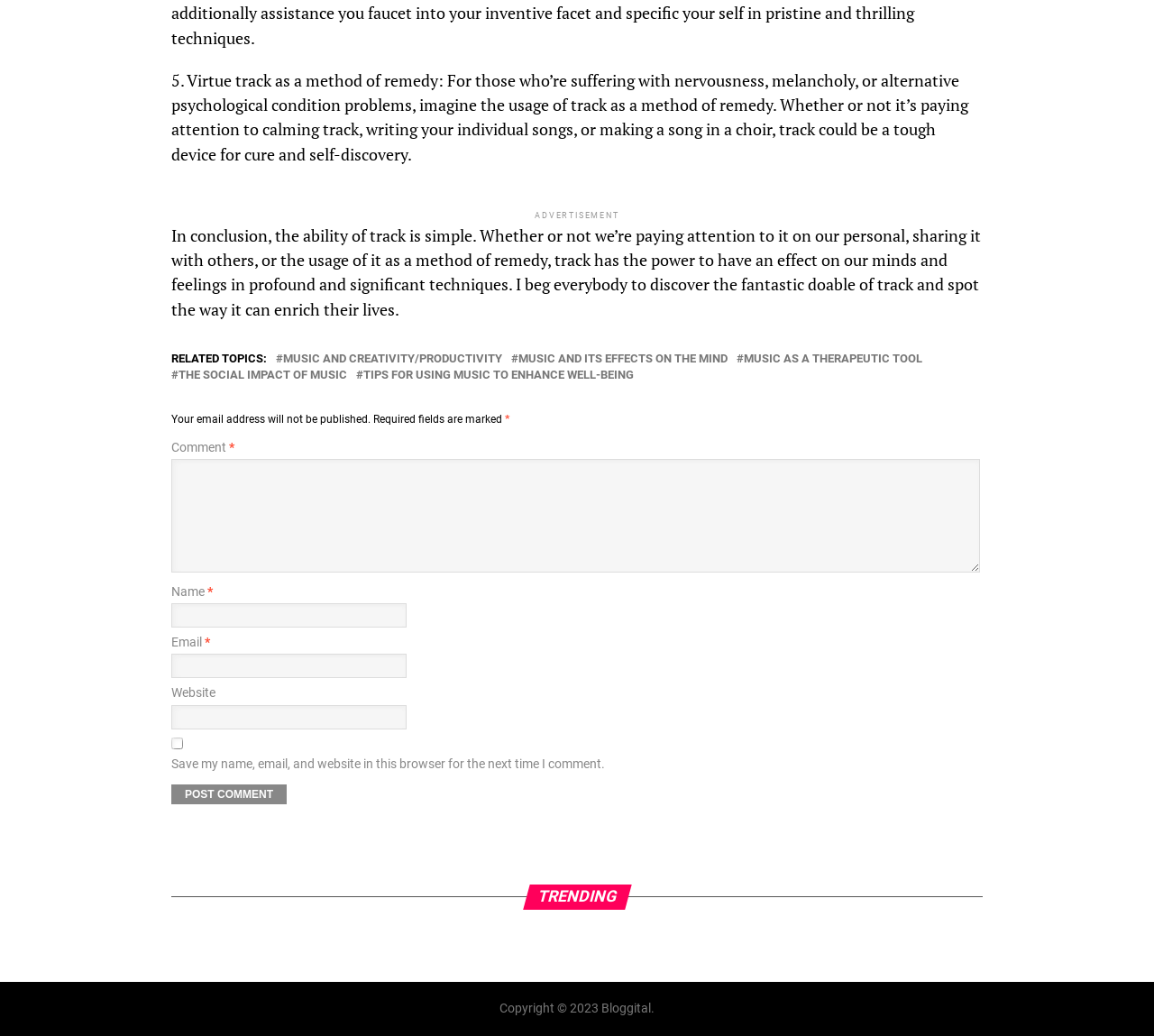Specify the bounding box coordinates of the area that needs to be clicked to achieve the following instruction: "Click the 'MUSIC AND CREATIVITY/PRODUCTIVITY' link".

[0.245, 0.341, 0.435, 0.352]